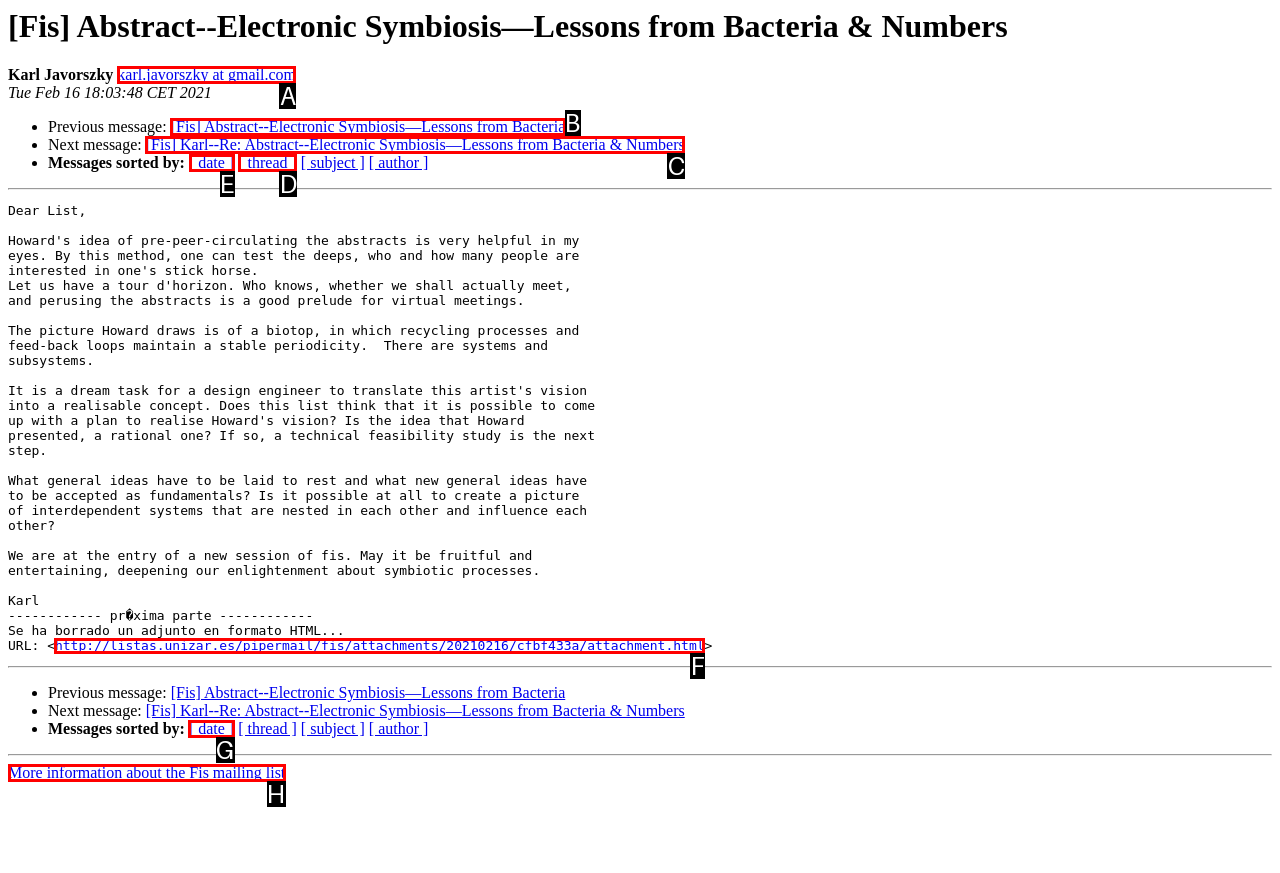From the available options, which lettered element should I click to complete this task: Sort messages by date?

E